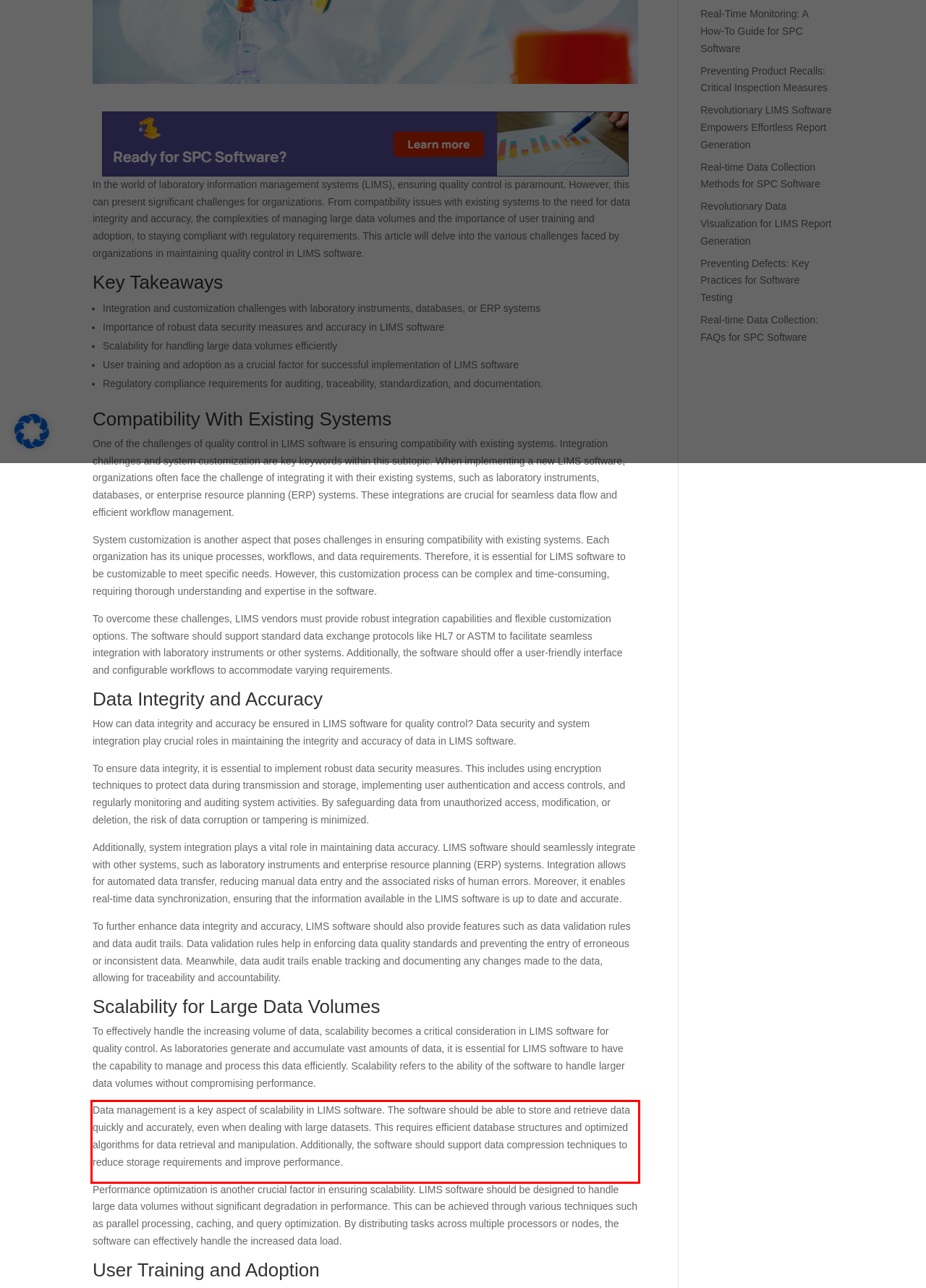Within the screenshot of a webpage, identify the red bounding box and perform OCR to capture the text content it contains.

Data management is a key aspect of scalability in LIMS software. The software should be able to store and retrieve data quickly and accurately, even when dealing with large datasets. This requires efficient database structures and optimized algorithms for data retrieval and manipulation. Additionally, the software should support data compression techniques to reduce storage requirements and improve performance.